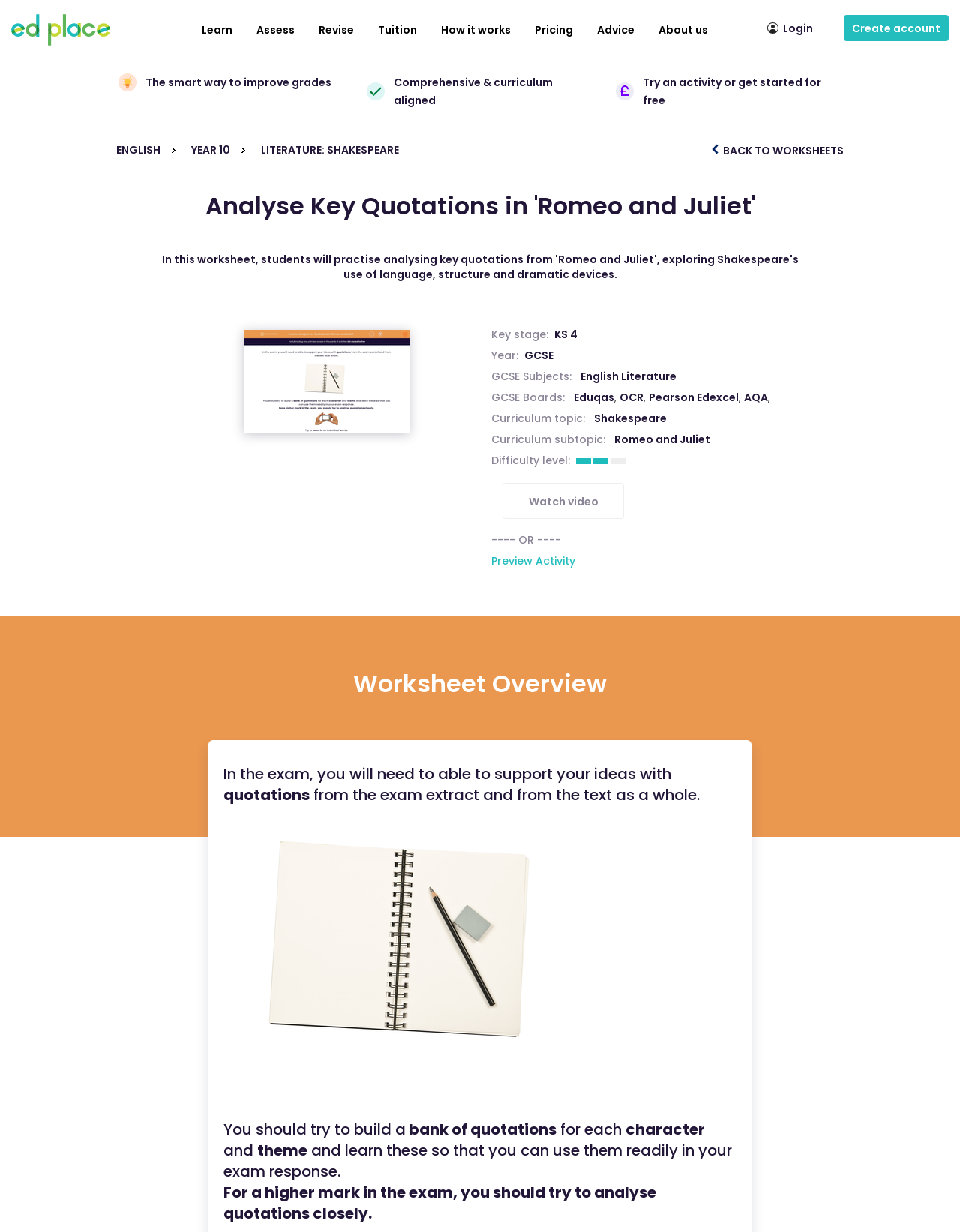Locate the UI element described as follows: "GCSE". Return the bounding box coordinates as four float numbers between 0 and 1 in the order [left, top, right, bottom].

[0.546, 0.282, 0.577, 0.295]